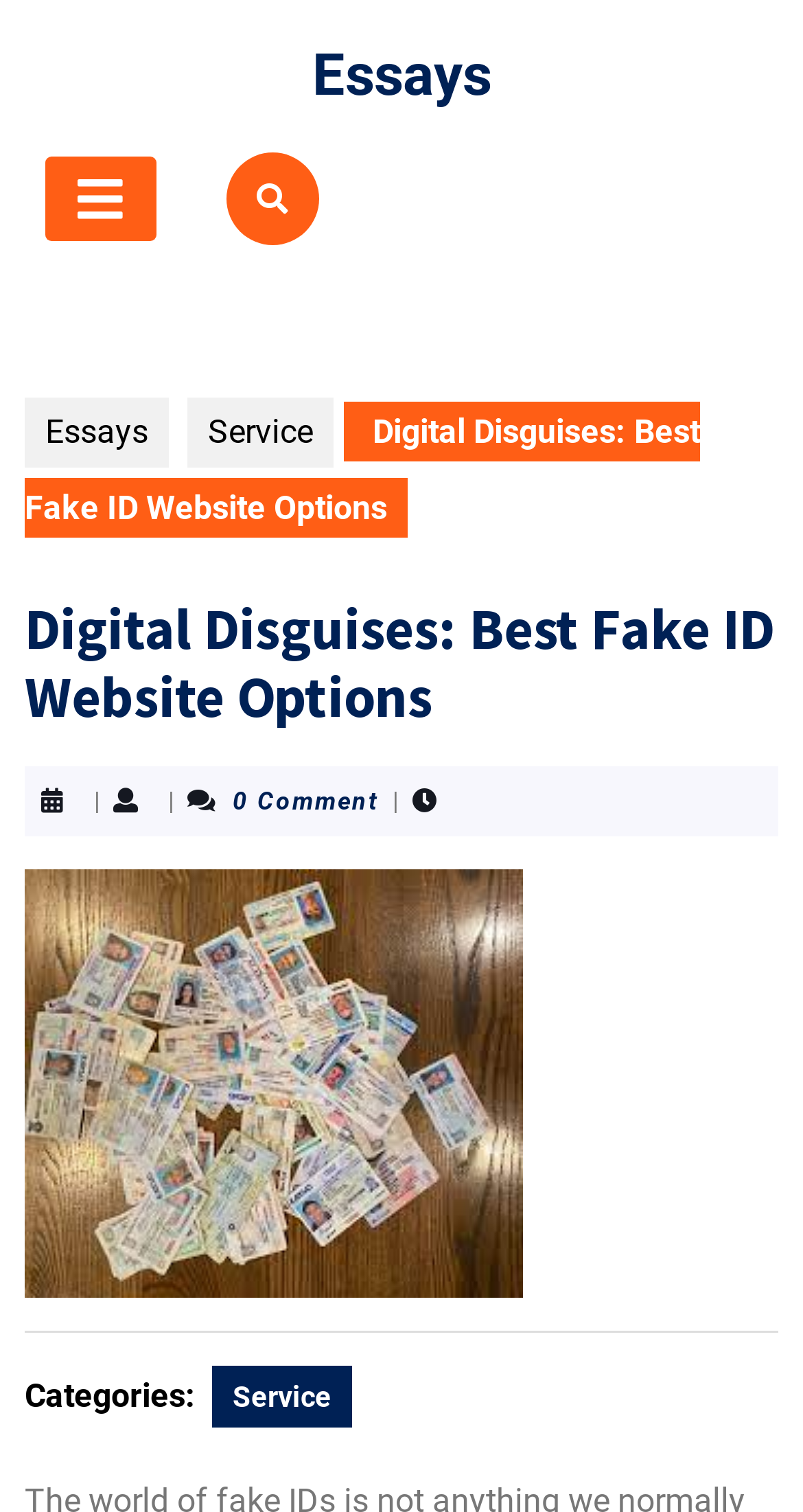Bounding box coordinates are specified in the format (top-left x, top-left y, bottom-right x, bottom-right y). All values are floating point numbers bounded between 0 and 1. Please provide the bounding box coordinate of the region this sentence describes: Service

[0.264, 0.903, 0.438, 0.944]